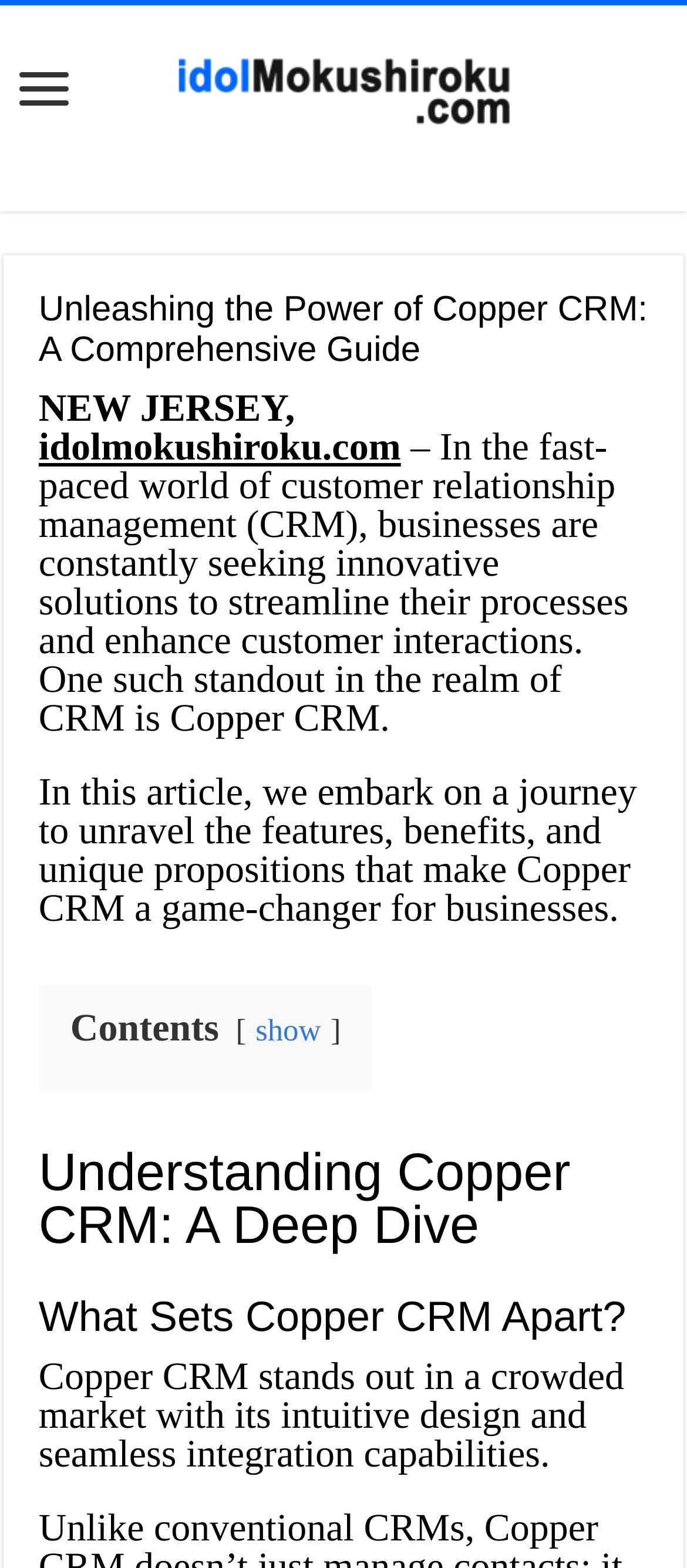What is the location mentioned in the article?
Could you please answer the question thoroughly and with as much detail as possible?

The location mentioned in the article is New Jersey, as indicated by the text 'NEW JERSEY,' which suggests that the article may be related to a business or organization based in New Jersey.